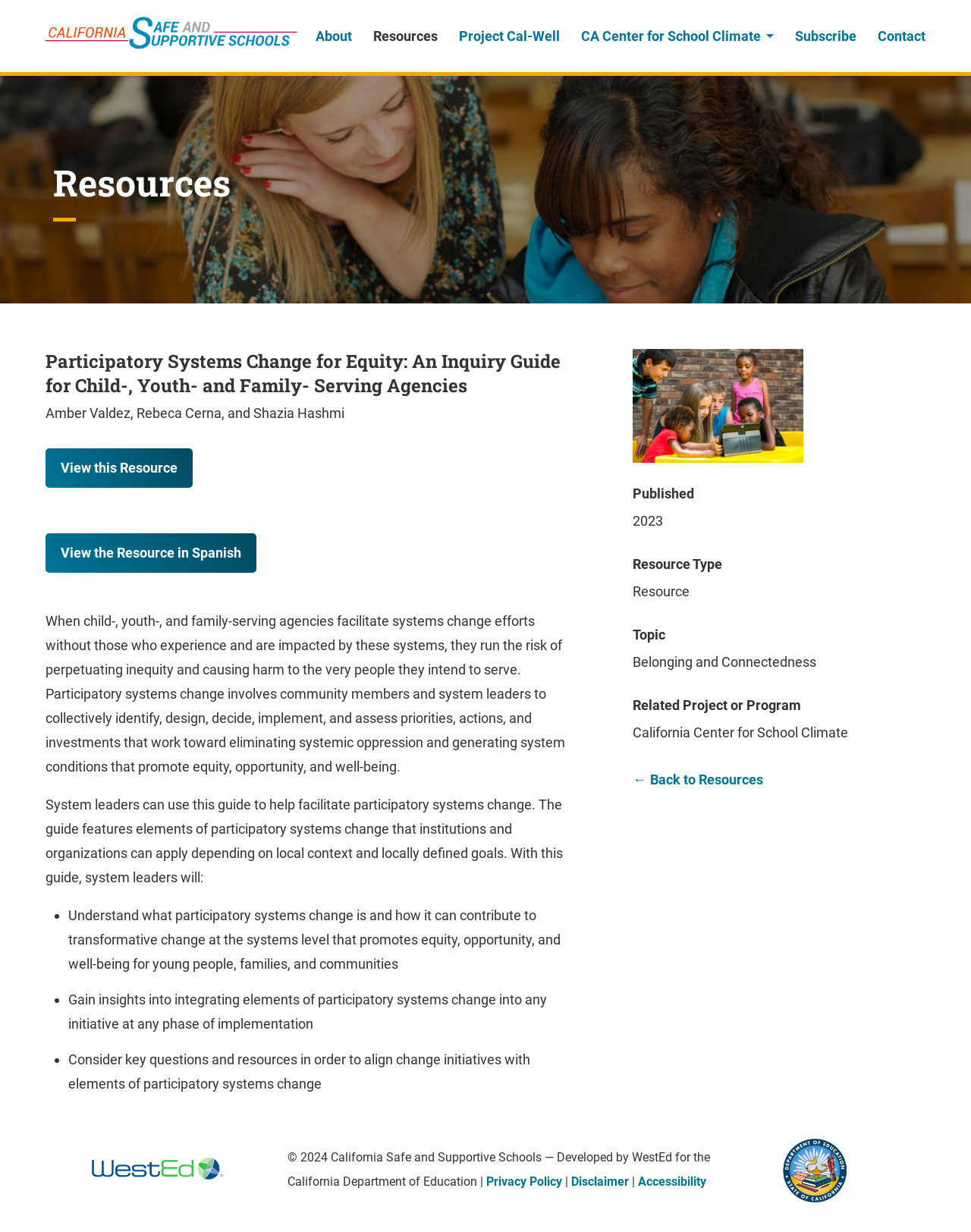What is the topic of this resource?
Using the image, respond with a single word or phrase.

Belonging and Connectedness